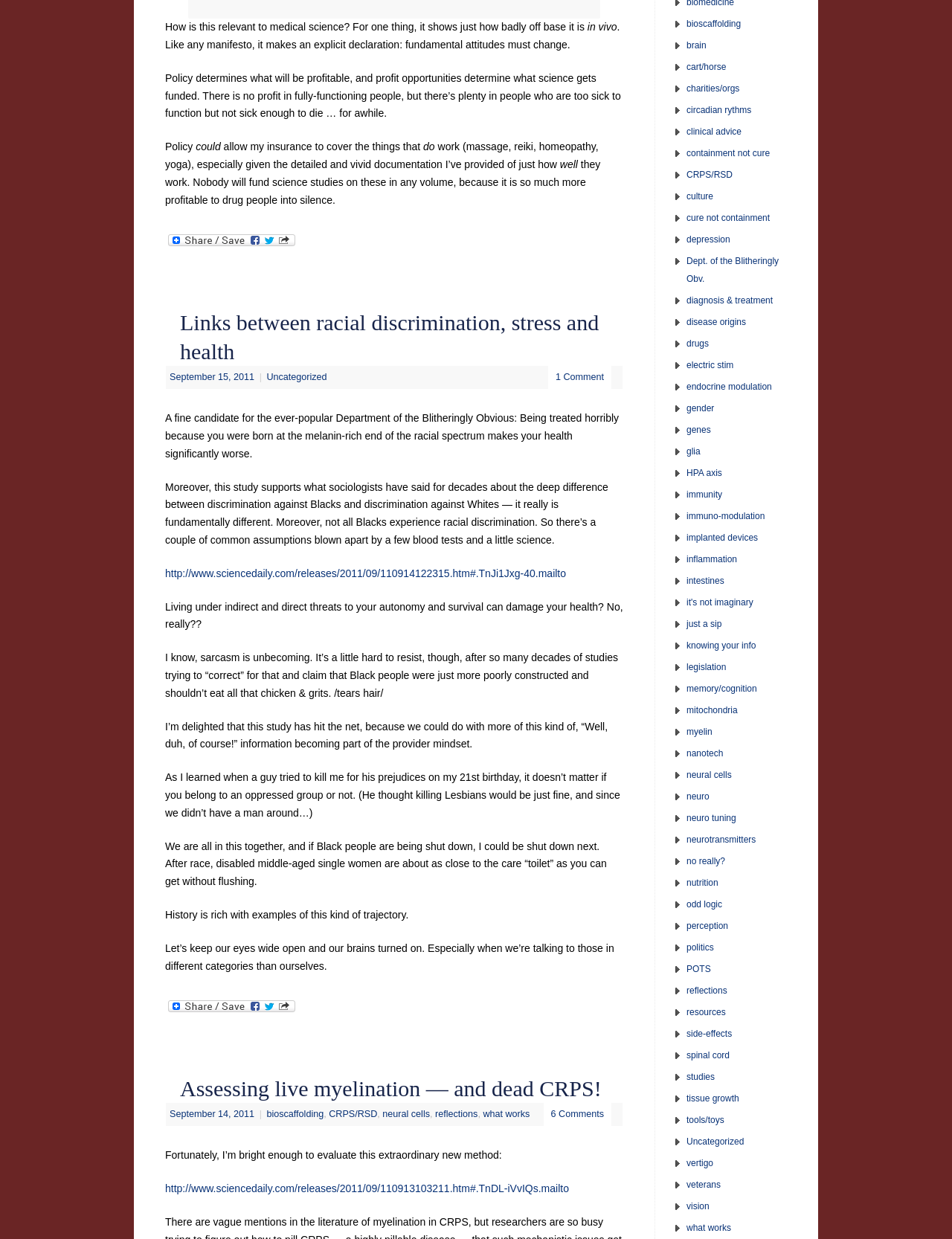Determine the bounding box for the HTML element described here: "circadian rythms". The coordinates should be given as [left, top, right, bottom] with each number being a float between 0 and 1.

[0.721, 0.084, 0.789, 0.093]